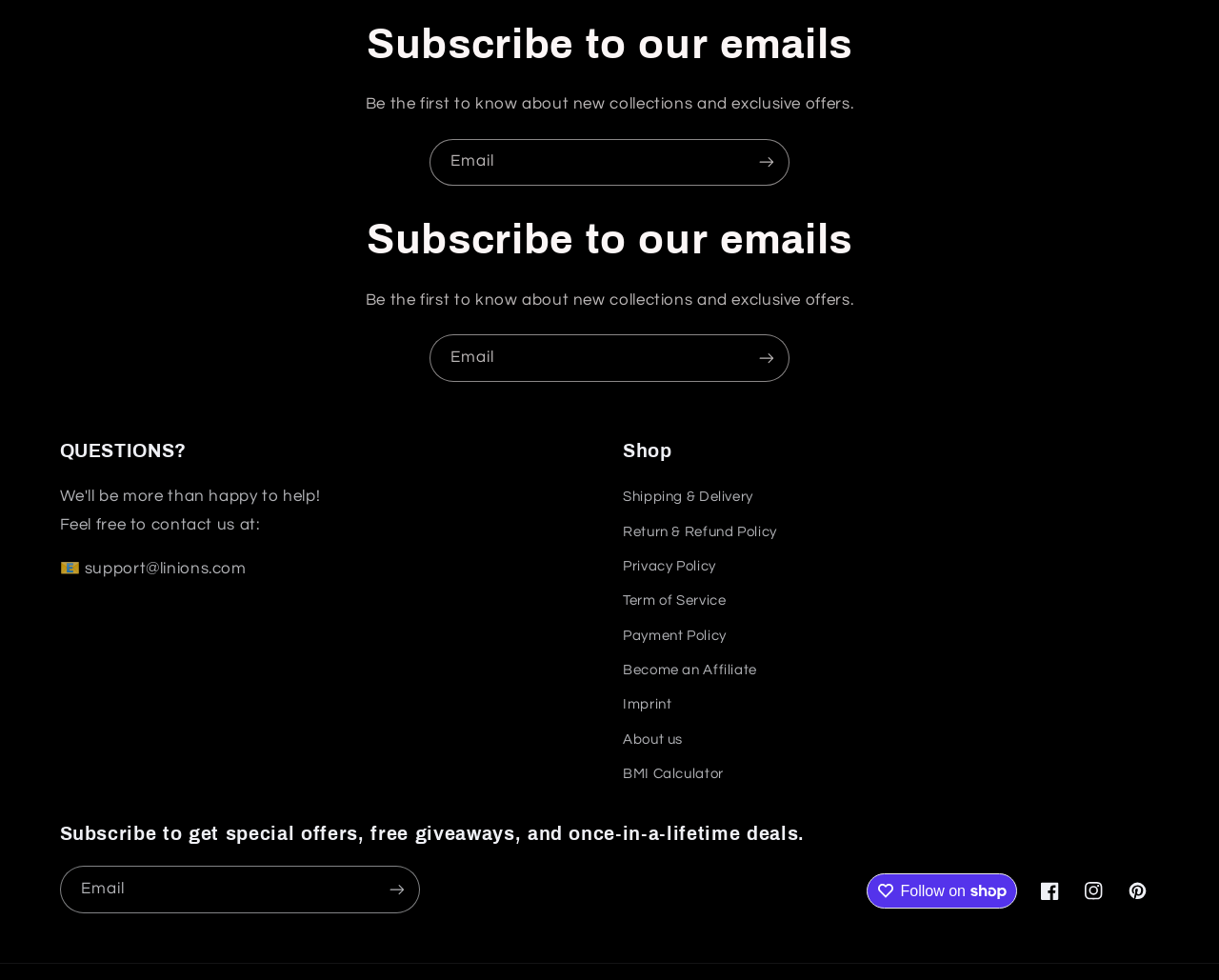What is the name of the shop mentioned in the 'Follow on Shop' button?
Can you provide a detailed and comprehensive answer to the question?

The 'Follow on Shop' button contains an image with the text 'Shop', indicating that the shop being referred to is simply called 'Shop'.